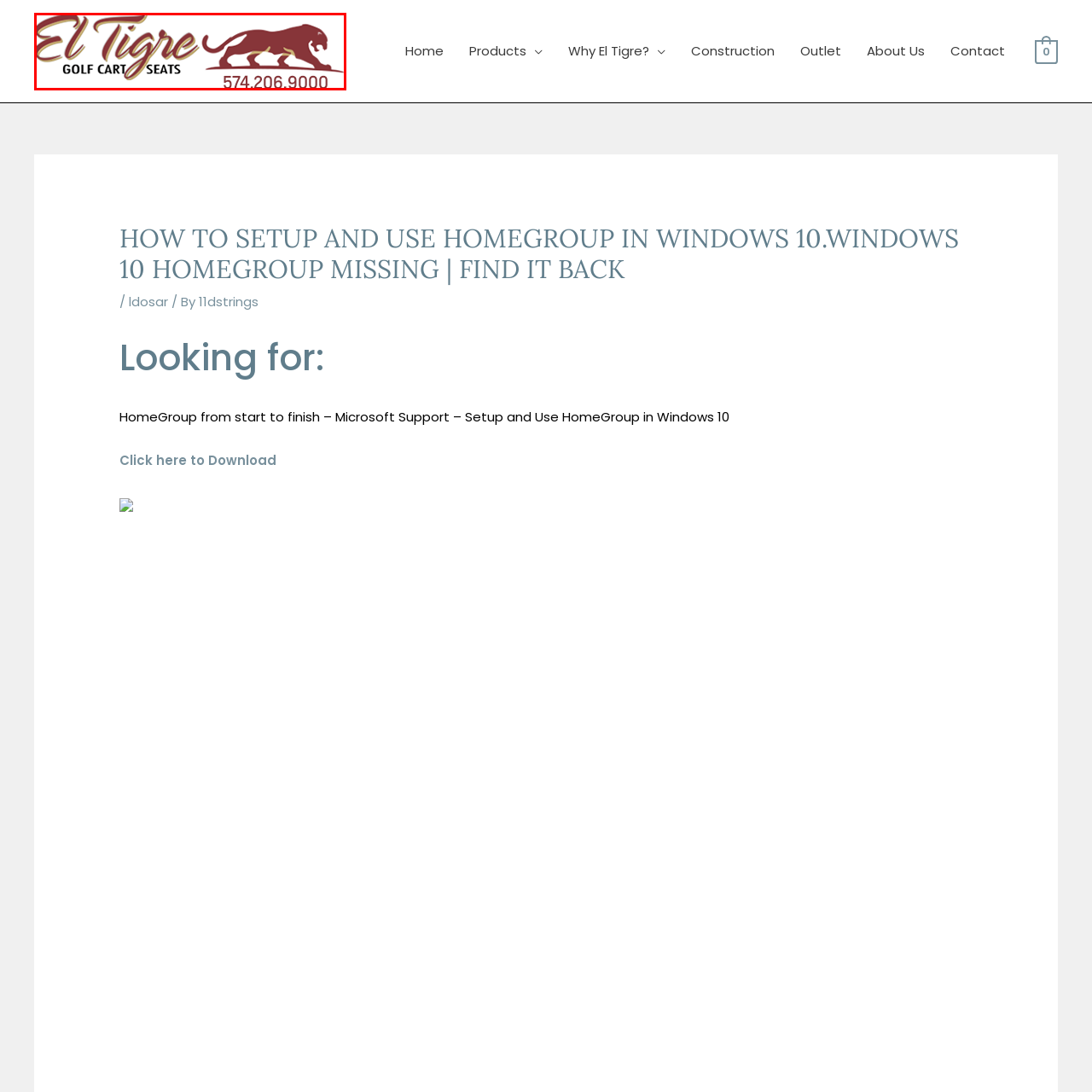Inspect the section within the red border, What is the font color of 'GOLF CART SEATS'? Provide a one-word or one-phrase answer.

Dark